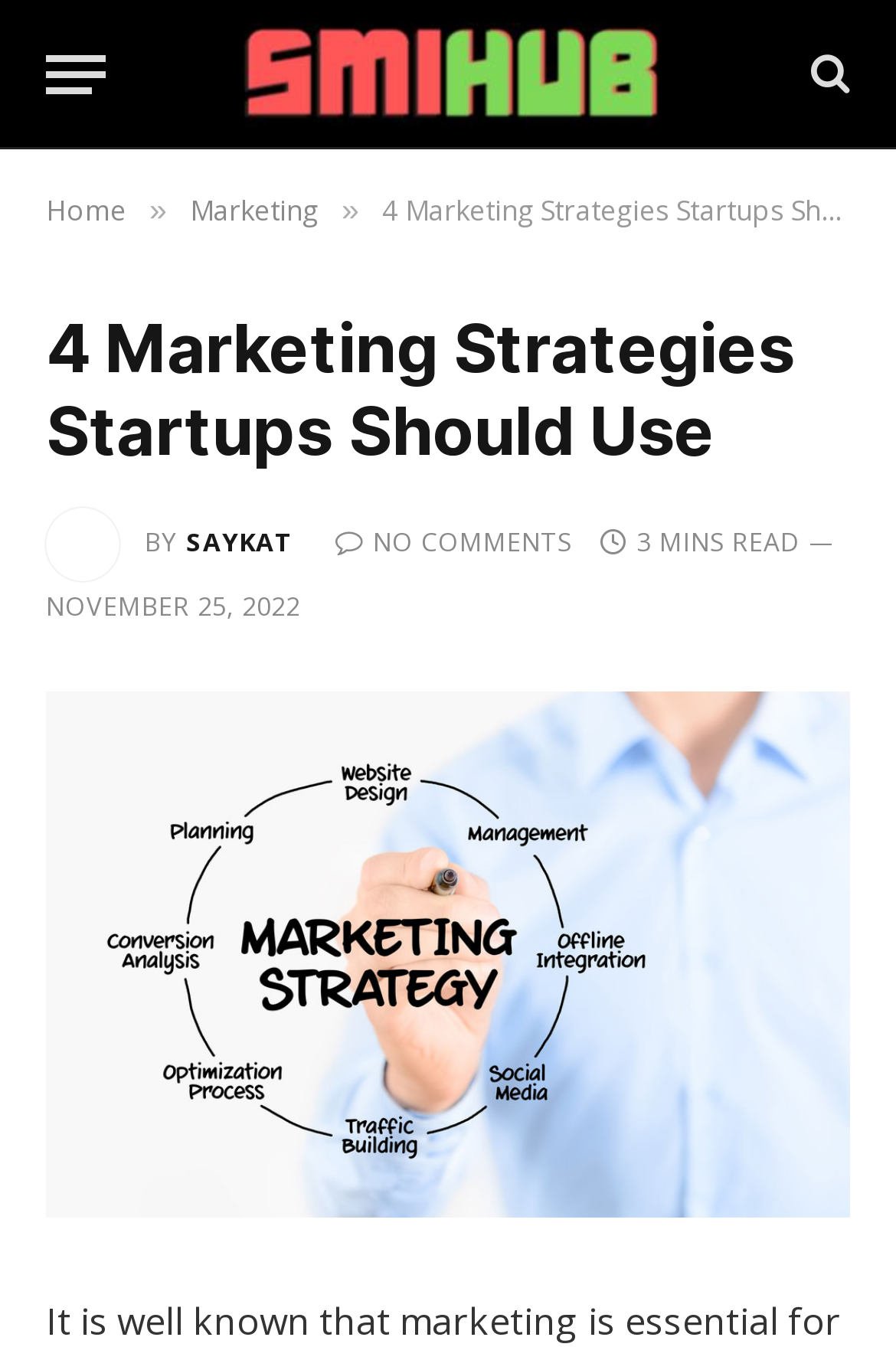What is the website's name?
Answer the question with a detailed explanation, including all necessary information.

The website's name can be found at the top of the webpage, which is 'Smihub.info'. This information is provided as a link and is accompanied by the website's logo.